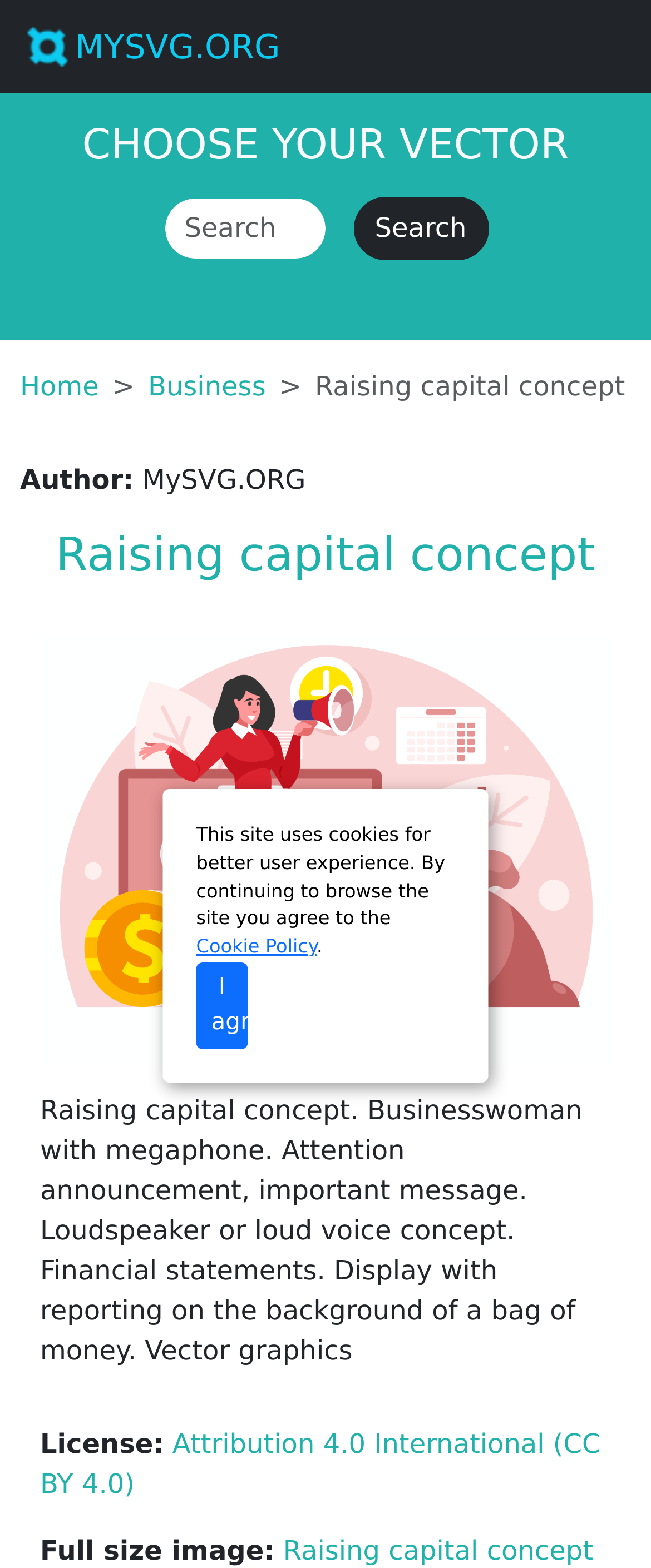What is the author of the vector graphic?
Give a single word or phrase answer based on the content of the image.

MySVG.ORG